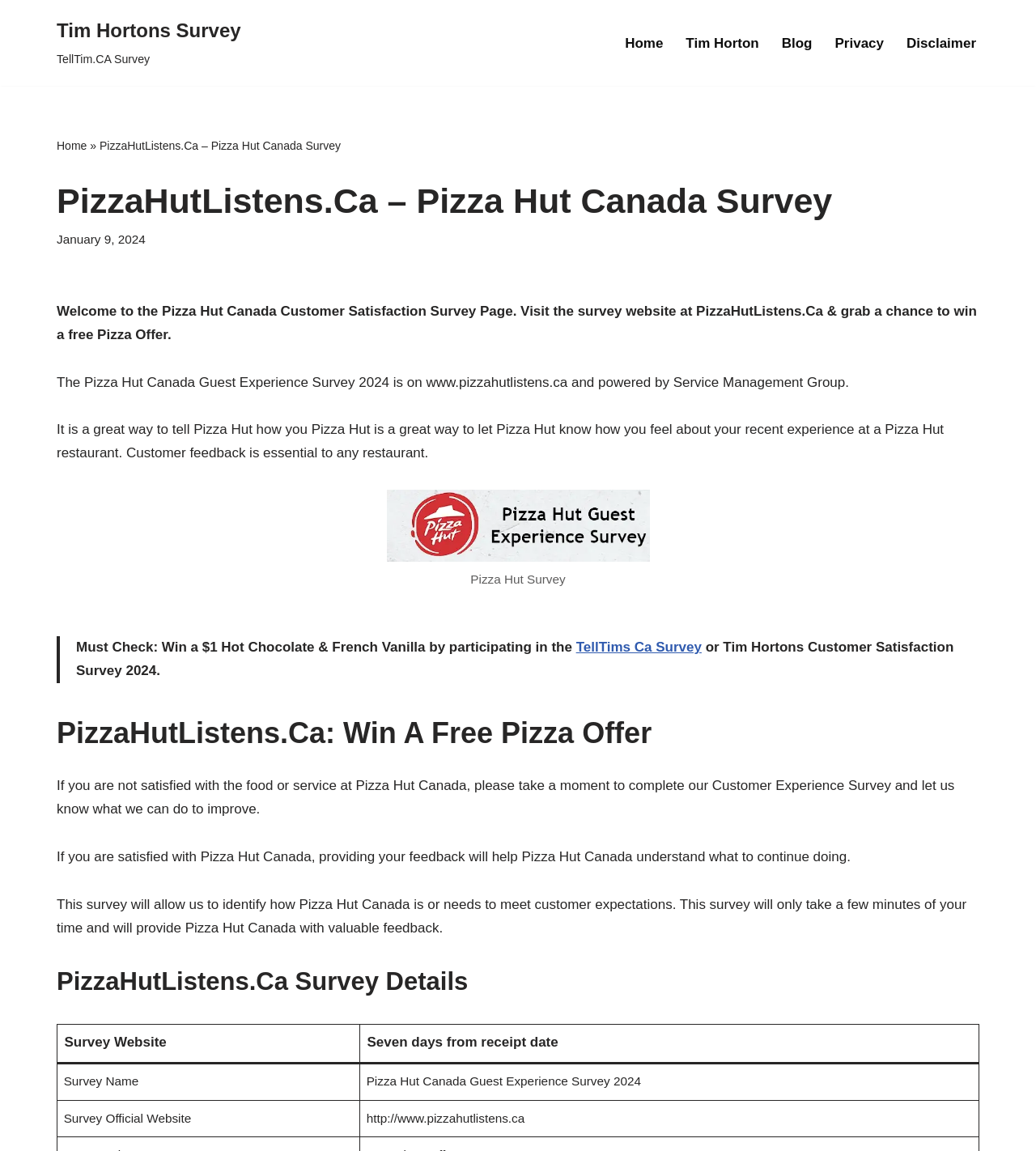Provide a brief response in the form of a single word or phrase:
What is the benefit of providing feedback to Pizza Hut Canada?

To help Pizza Hut Canada understand what to continue doing